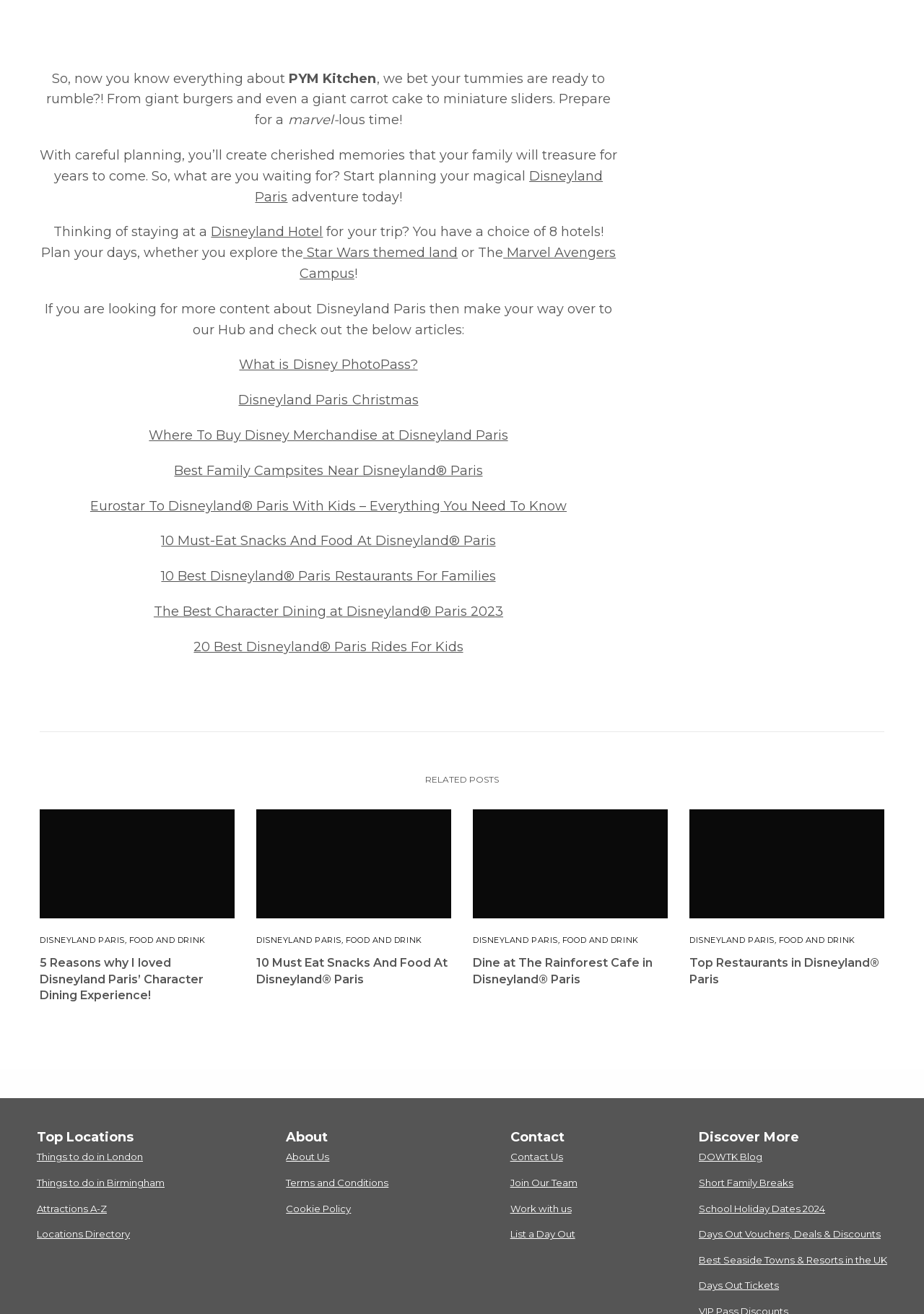Please locate the bounding box coordinates of the element that should be clicked to achieve the given instruction: "Contact Us".

[0.552, 0.876, 0.609, 0.885]